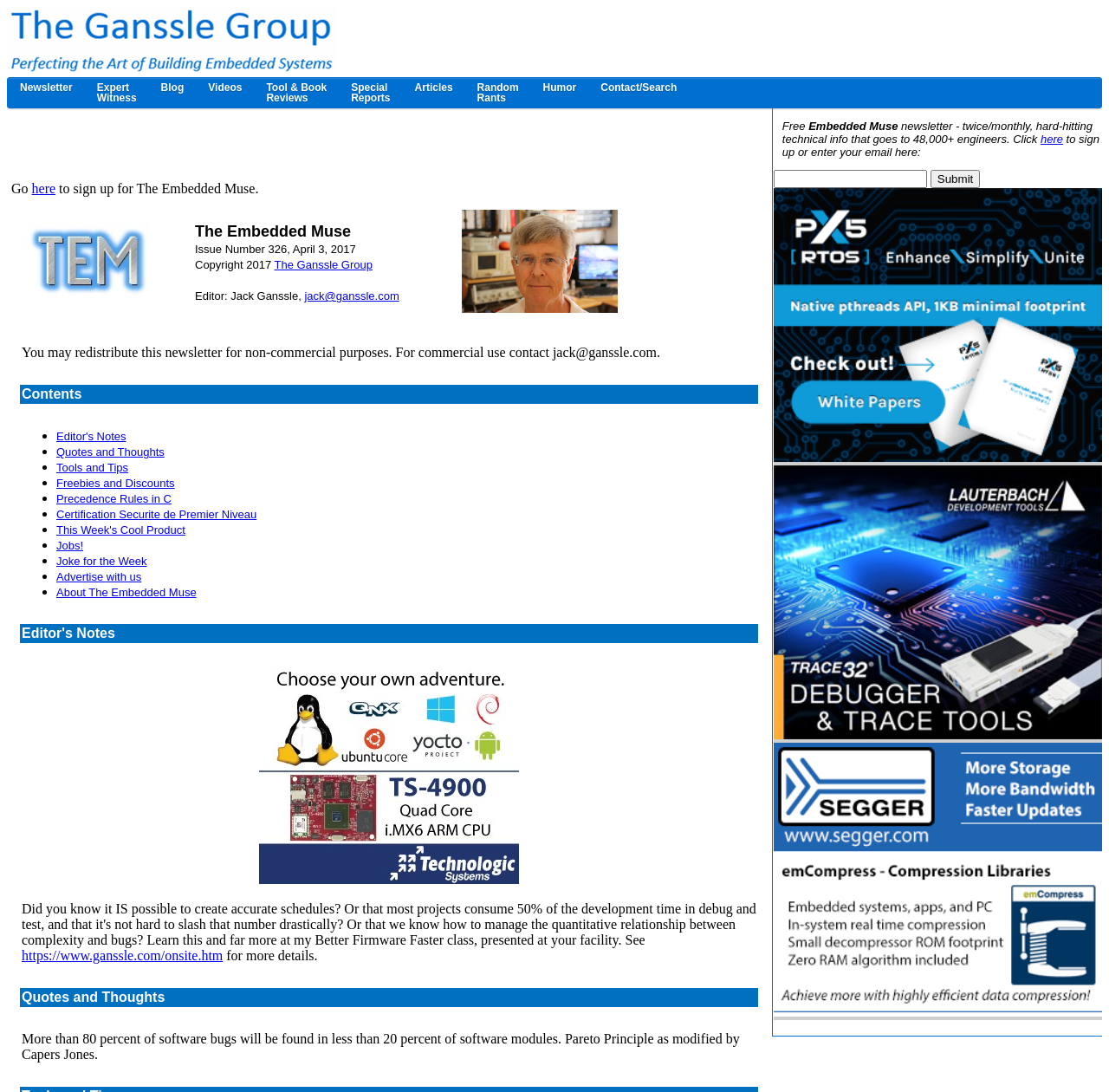Determine the coordinates of the bounding box for the clickable area needed to execute this instruction: "Enter your email address in the text box.".

[0.698, 0.156, 0.836, 0.172]